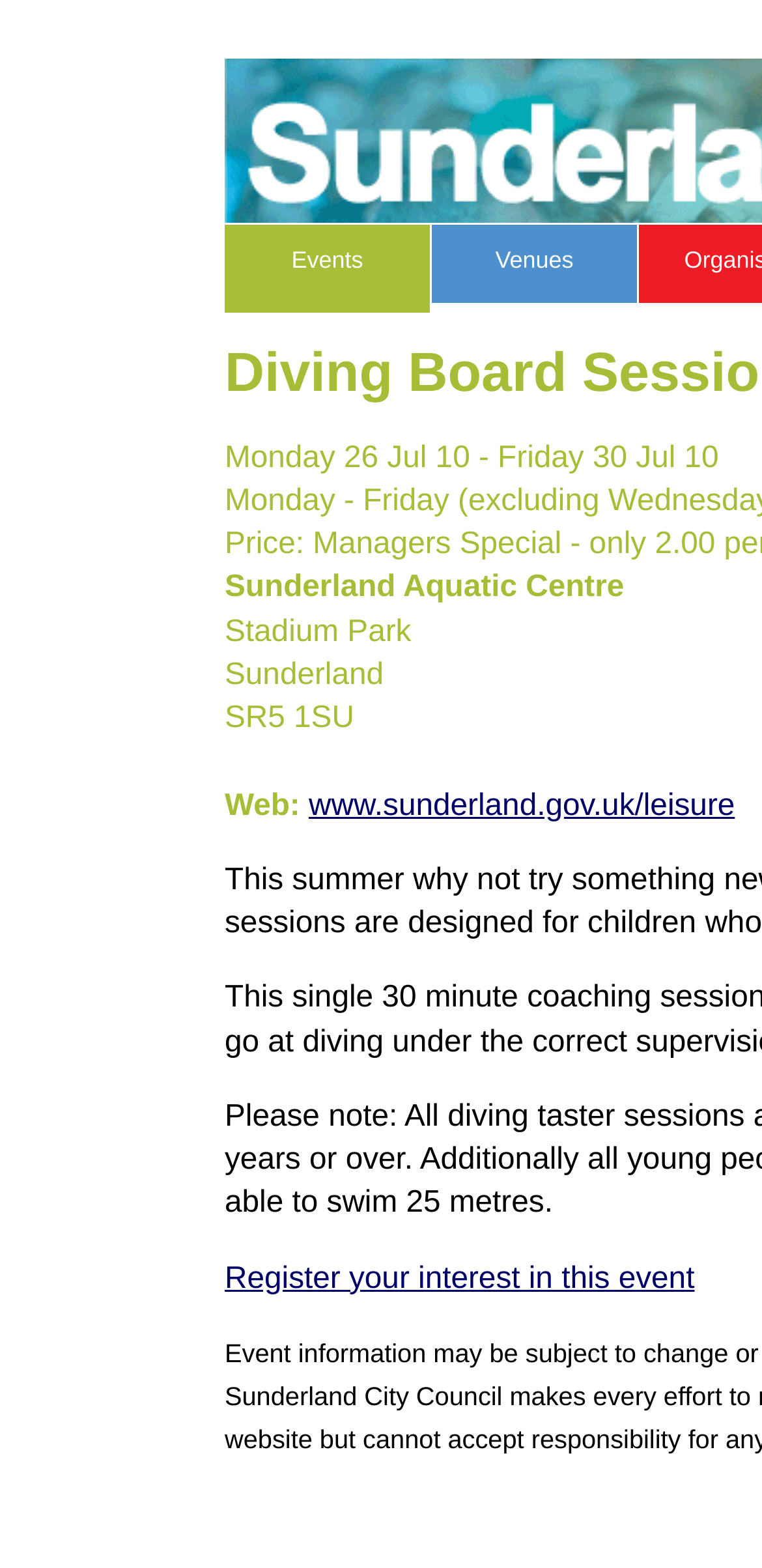Respond with a single word or phrase to the following question: How can I register my interest in this event?

Click the 'Register your interest in this event' link